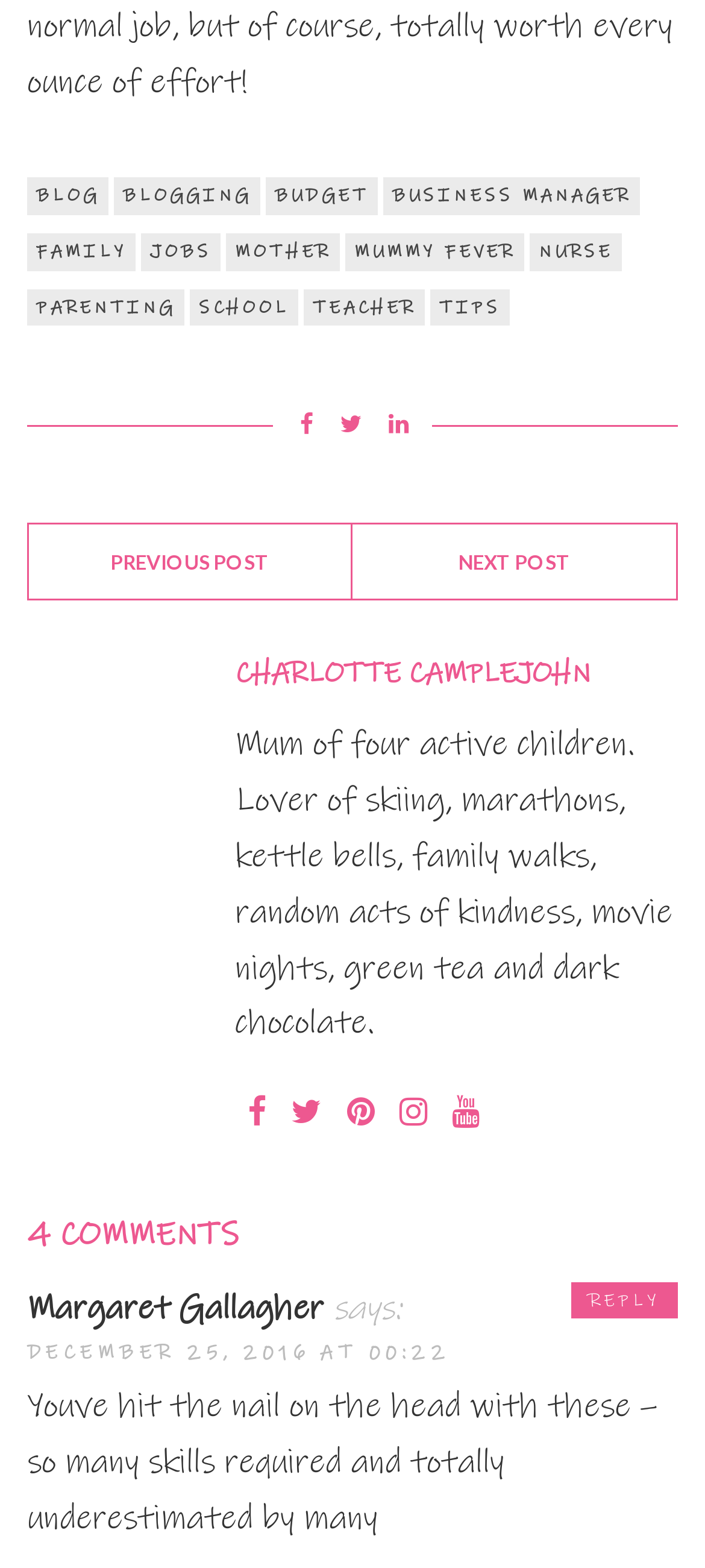What is the author's profession?
Using the image as a reference, answer the question with a short word or phrase.

Mum of four